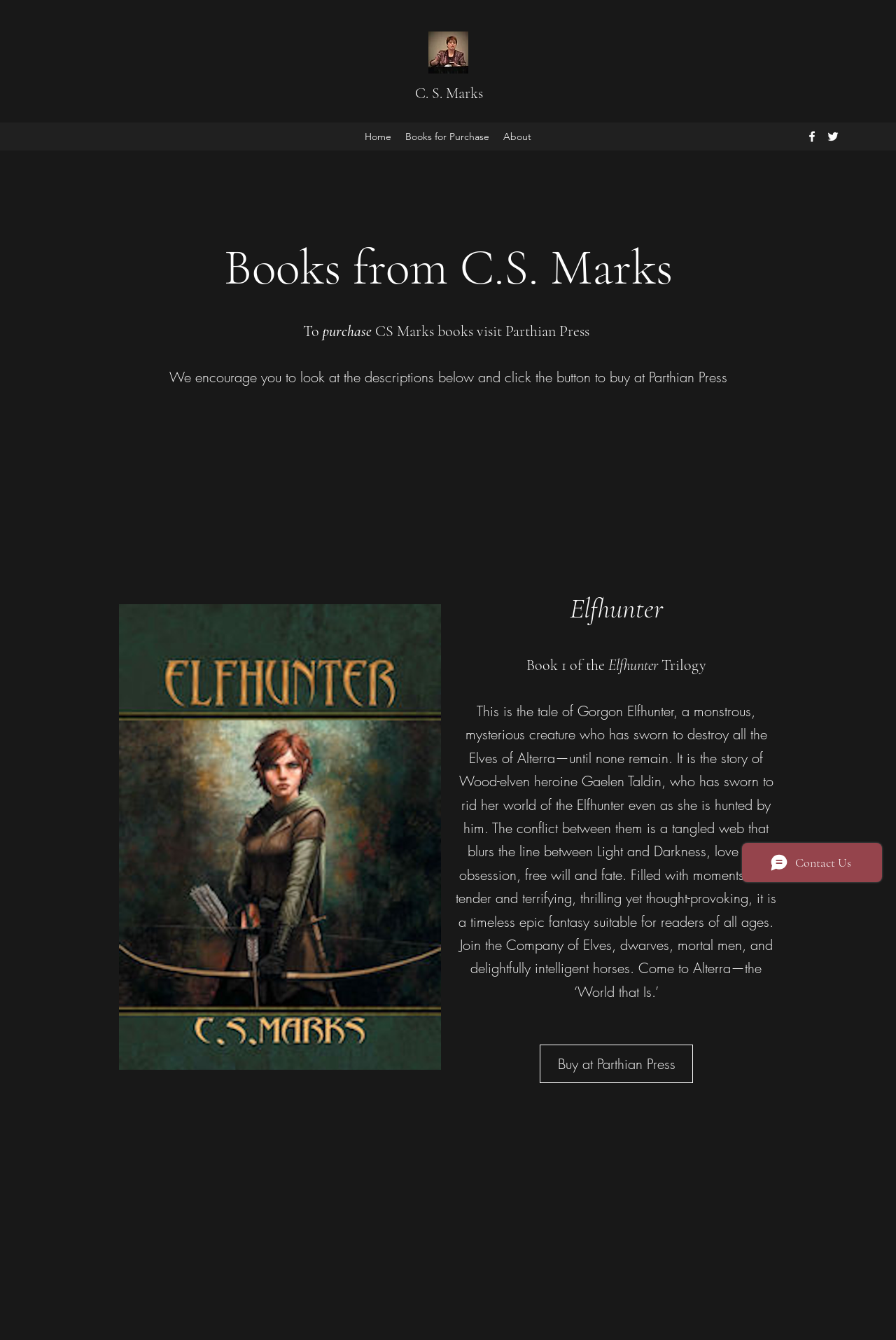Based on the element description, predict the bounding box coordinates (top-left x, top-left y, bottom-right x, bottom-right y) for the UI element in the screenshot: Log In

None